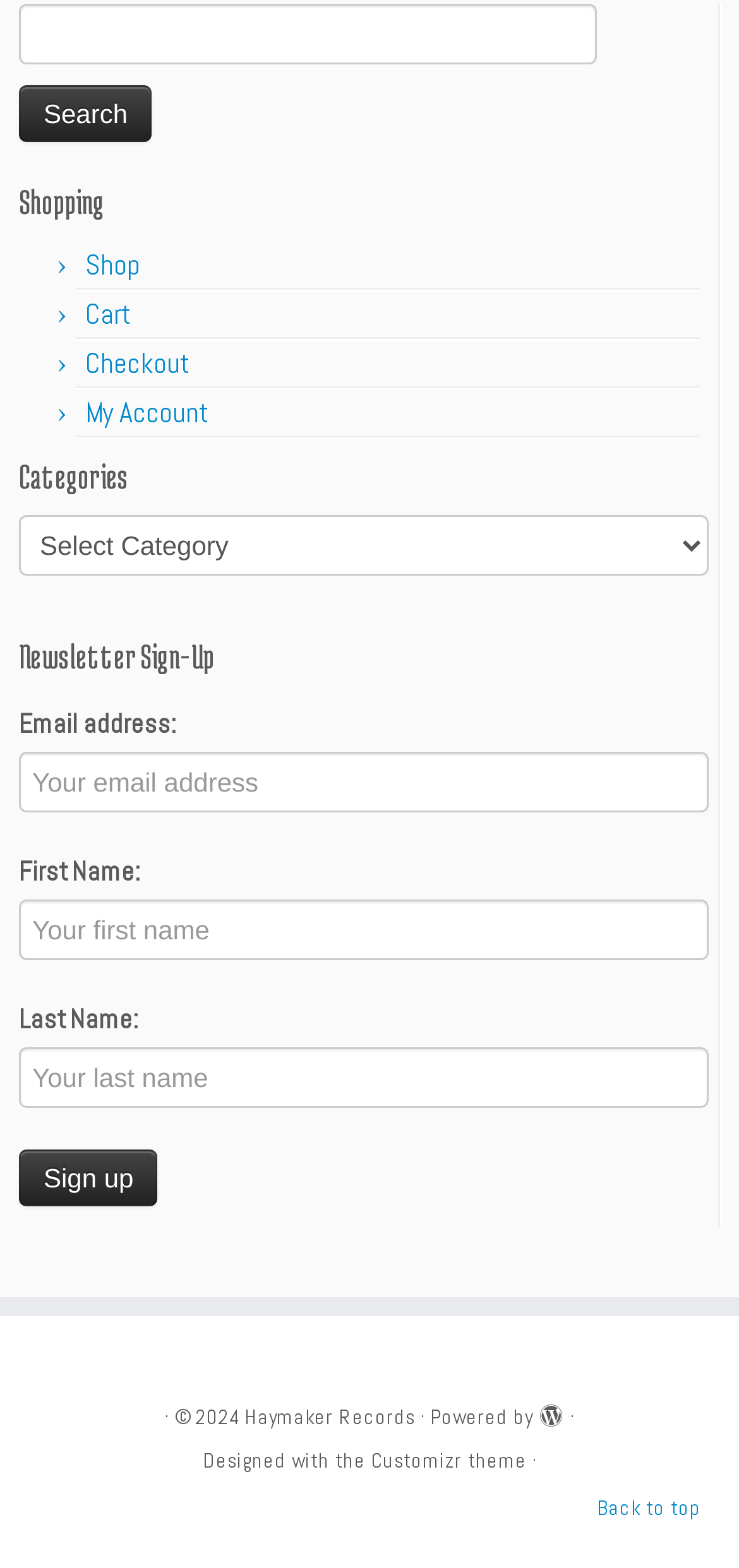How many links are there in the shopping section?
Based on the screenshot, respond with a single word or phrase.

4